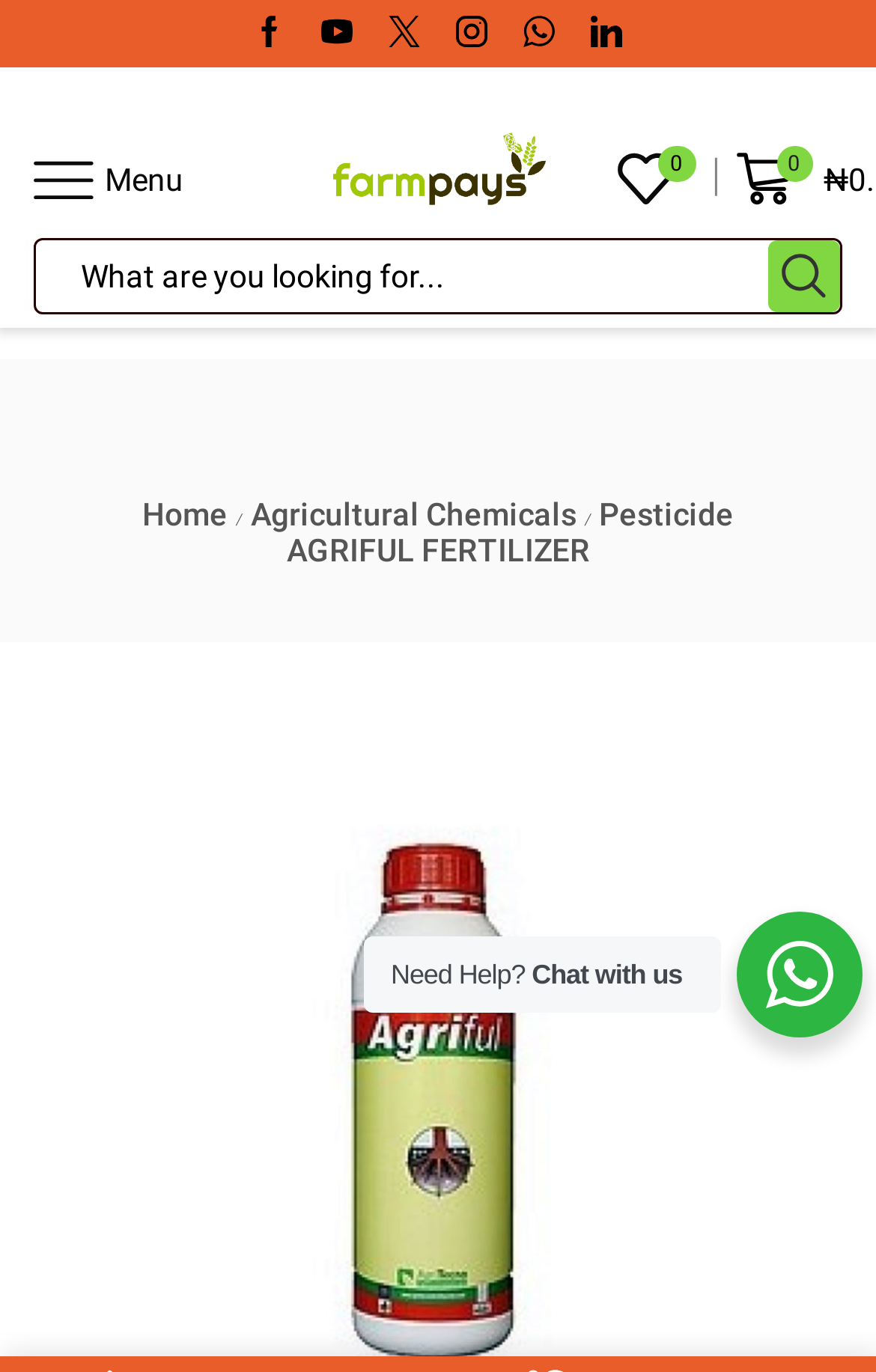Please specify the bounding box coordinates of the element that should be clicked to execute the given instruction: 'Chat with us'. Ensure the coordinates are four float numbers between 0 and 1, expressed as [left, top, right, bottom].

[0.607, 0.699, 0.779, 0.722]